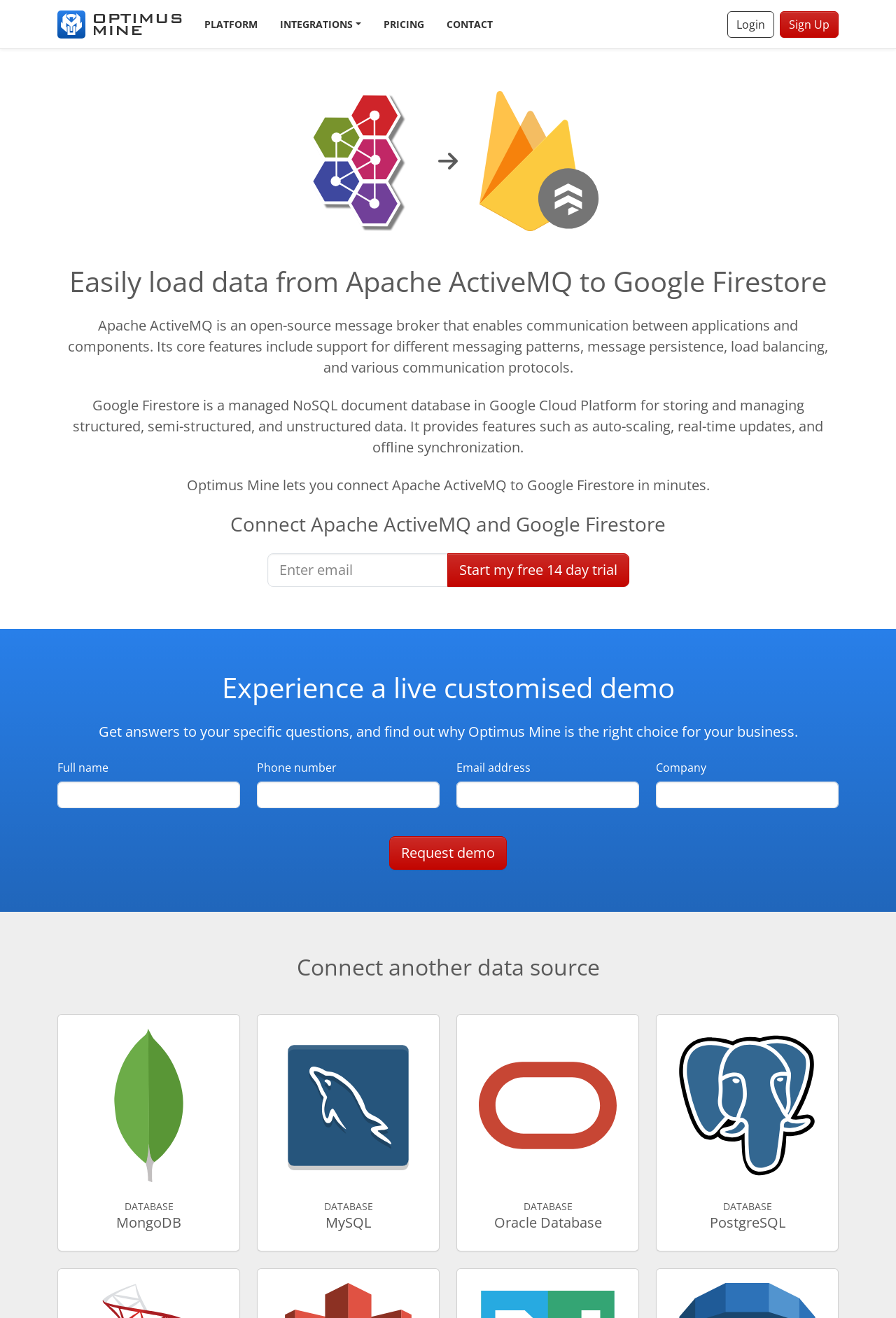Please provide a brief answer to the following inquiry using a single word or phrase:
What is the purpose of Optimus Mine?

Connect Apache ActiveMQ to Google Firestore